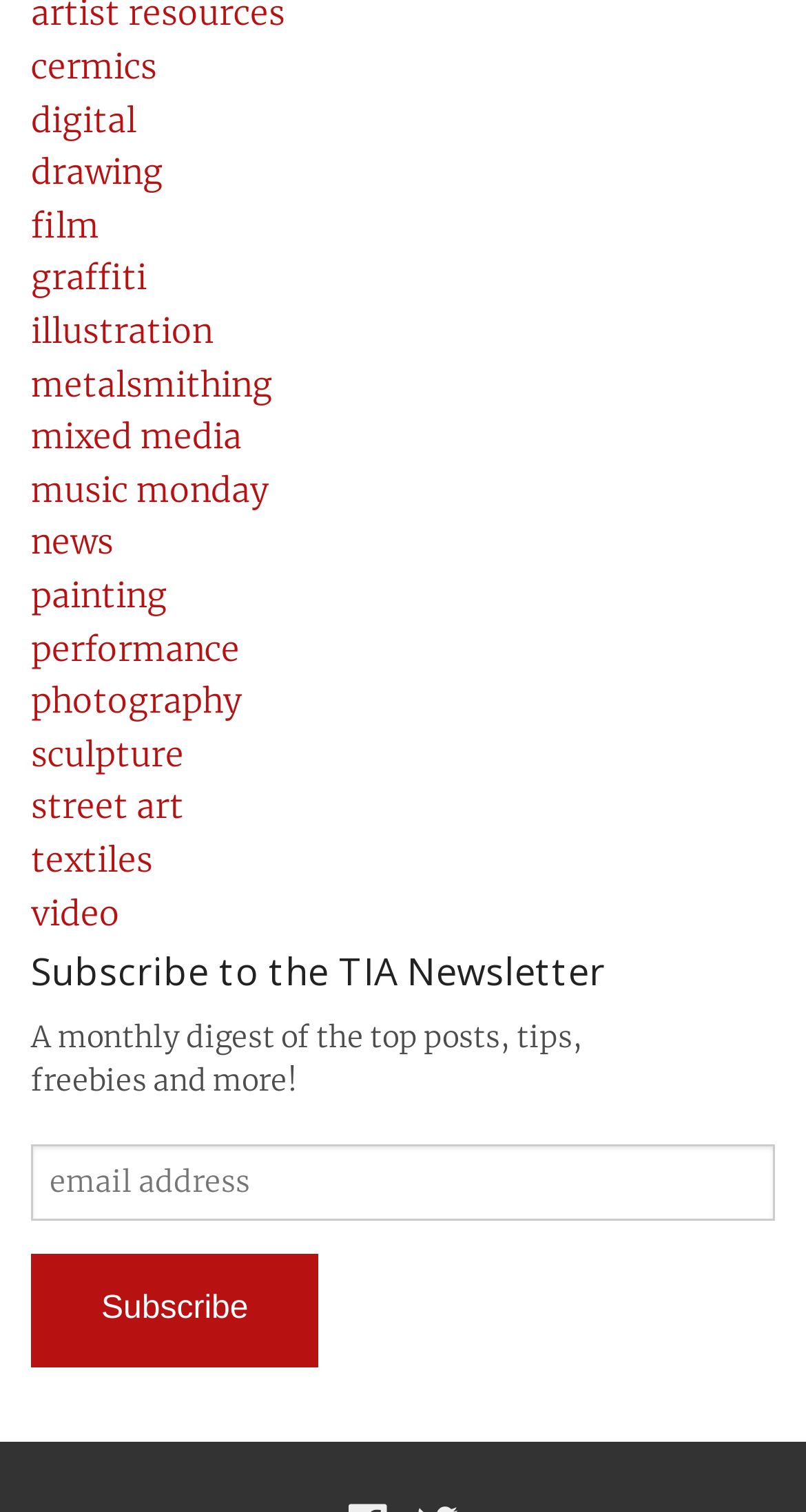Identify the bounding box coordinates for the element that needs to be clicked to fulfill this instruction: "Click on the 'ceramics' link". Provide the coordinates in the format of four float numbers between 0 and 1: [left, top, right, bottom].

[0.038, 0.03, 0.195, 0.057]